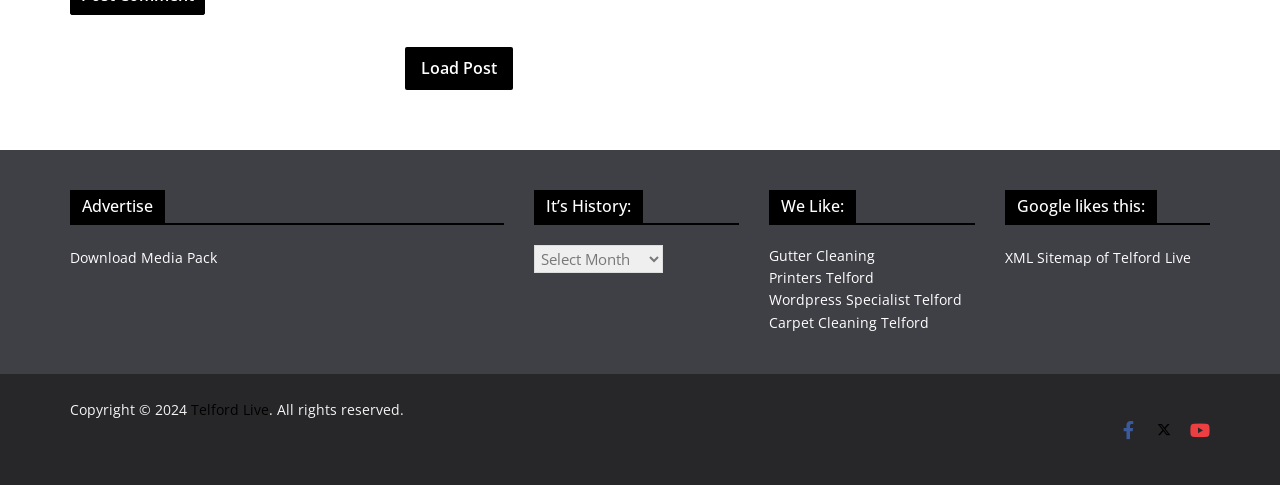Provide a short, one-word or phrase answer to the question below:
What is the name of the website mentioned at the bottom of the webpage?

Telford Live